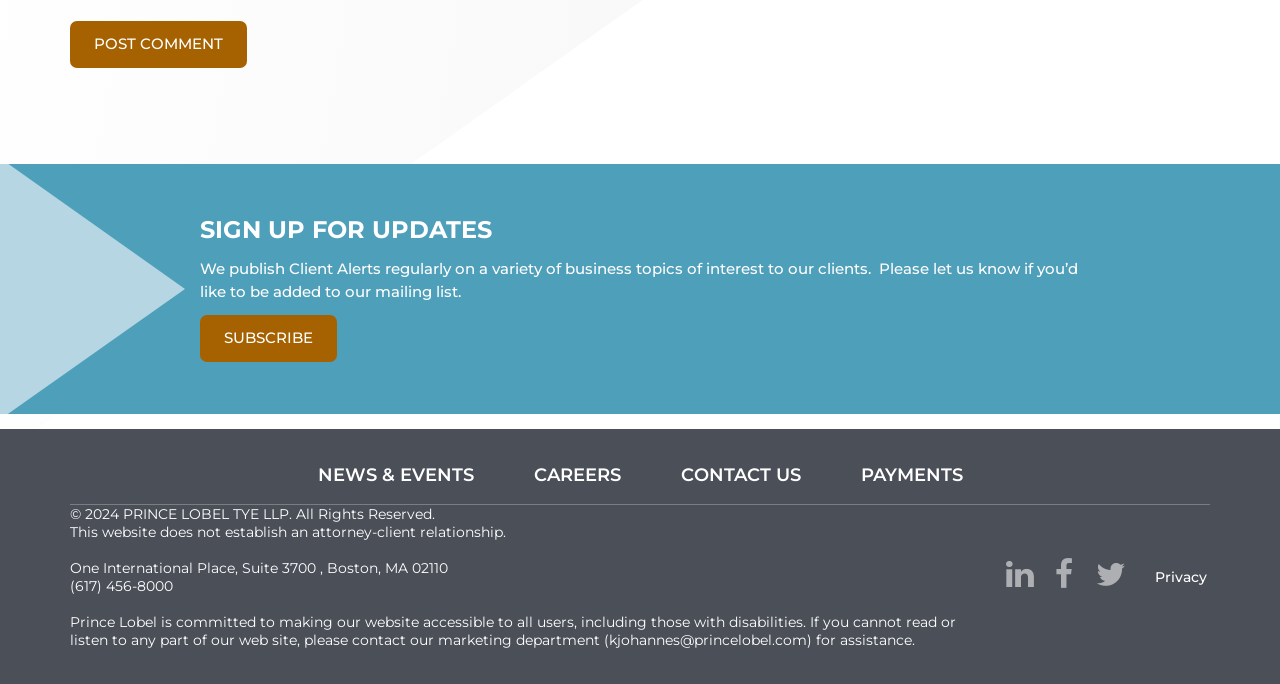Find the bounding box coordinates for the area that must be clicked to perform this action: "Go to homepage".

None